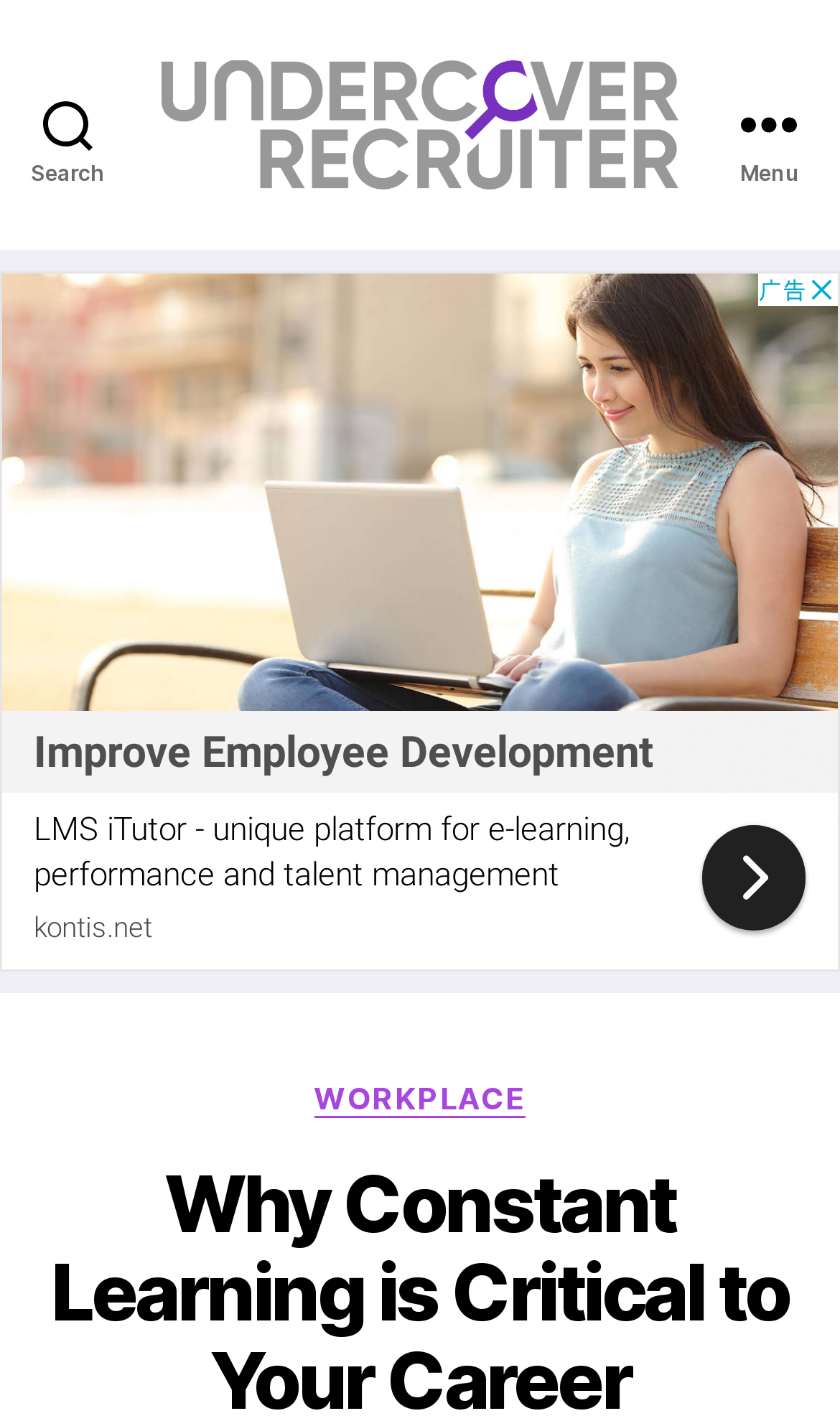Please provide a one-word or phrase answer to the question: 
What is the text on the top-left button?

Search